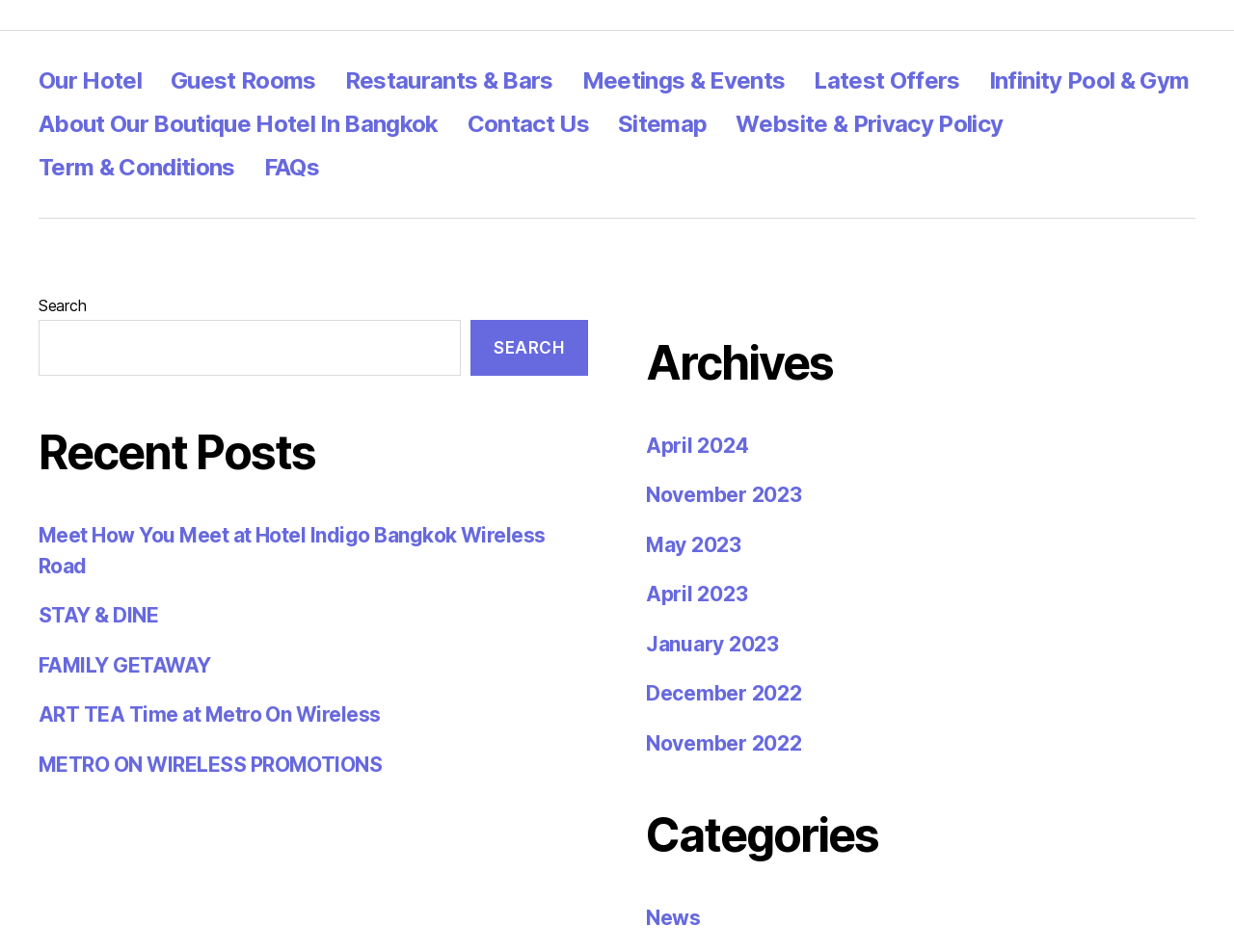Refer to the element description Website & Privacy Policy and identify the corresponding bounding box in the screenshot. Format the coordinates as (top-left x, top-left y, bottom-right x, bottom-right y) with values in the range of 0 to 1.

[0.596, 0.115, 0.813, 0.145]